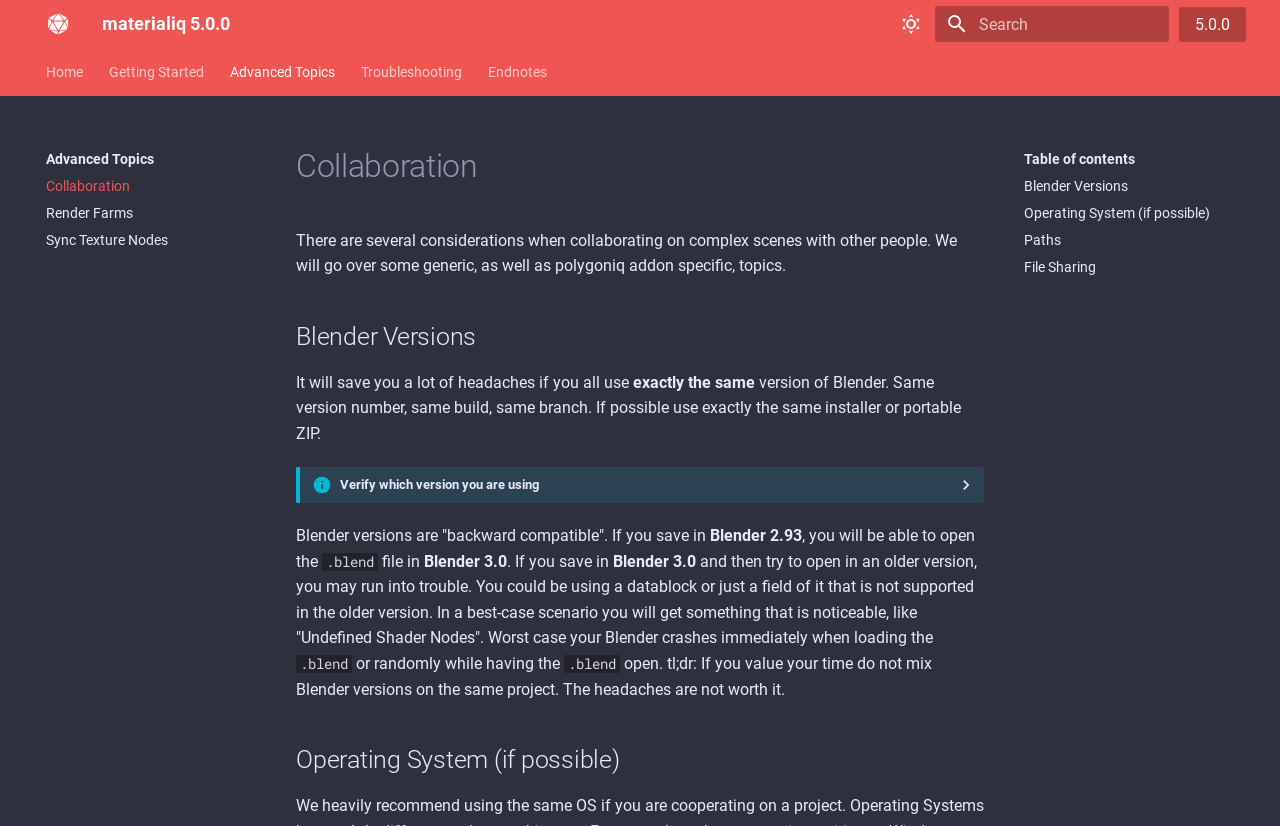What is the topic of the main heading on the webpage?
Please use the image to provide an in-depth answer to the question.

The main heading on the webpage is 'Collaboration ¶', which indicates that the webpage is discussing collaboration in the context of materialiq 5.0.0, and the '¶' symbol suggests that there may be additional information or a link related to this topic.